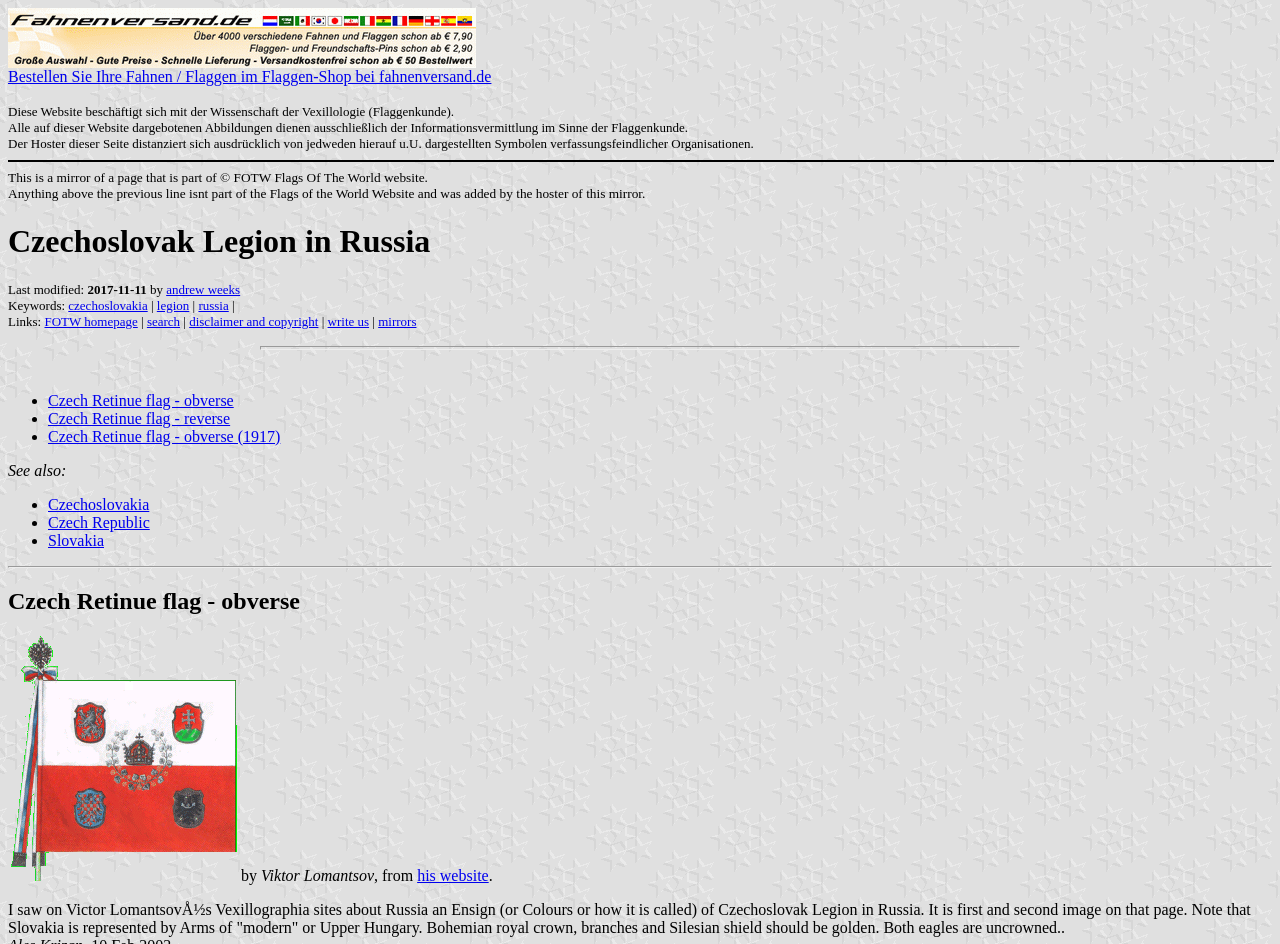Find the bounding box coordinates for the element that must be clicked to complete the instruction: "View the Czechoslovak Legion in Russia page". The coordinates should be four float numbers between 0 and 1, indicated as [left, top, right, bottom].

[0.006, 0.237, 0.994, 0.276]